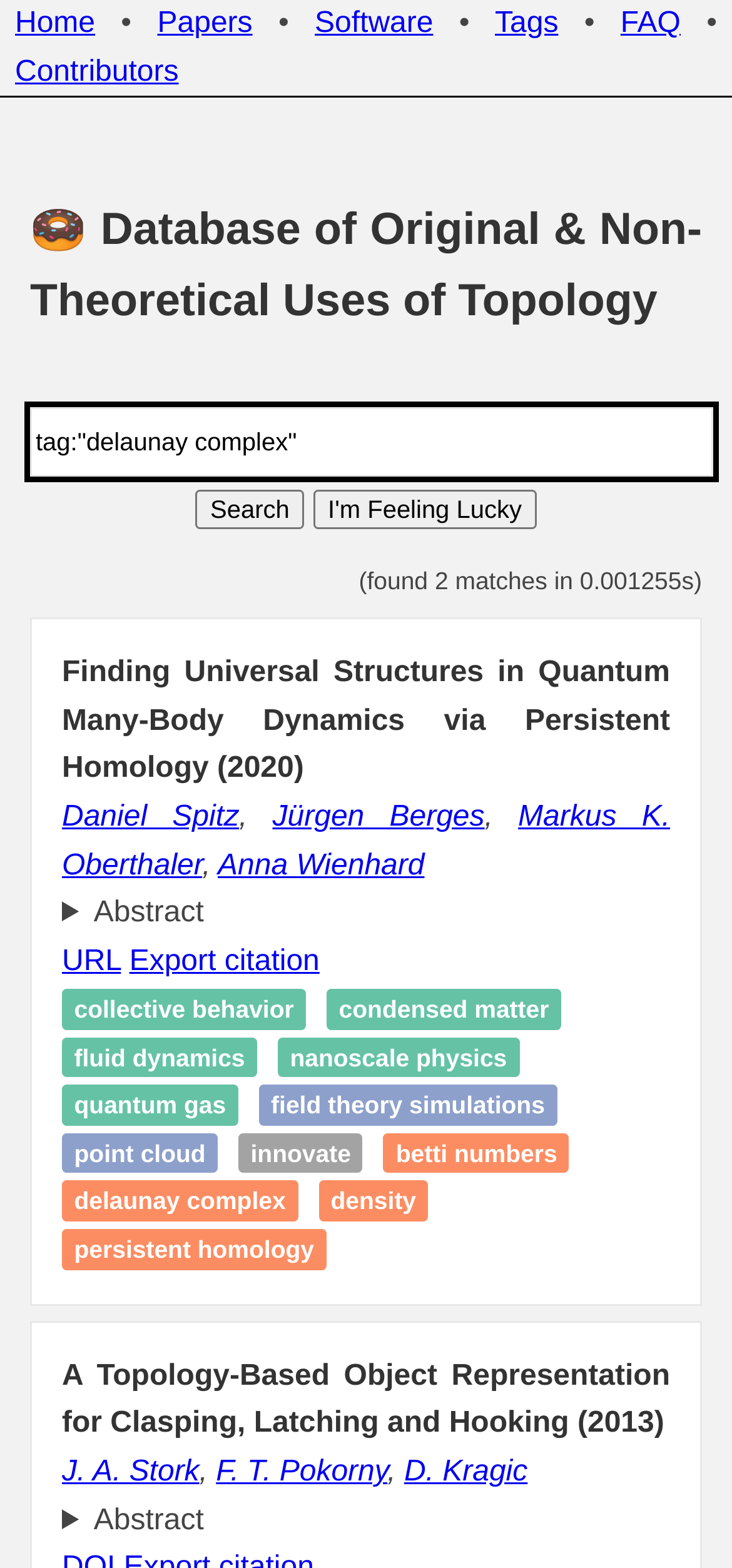Identify the bounding box coordinates of the clickable region to carry out the given instruction: "Search for papers".

[0.041, 0.259, 0.974, 0.304]